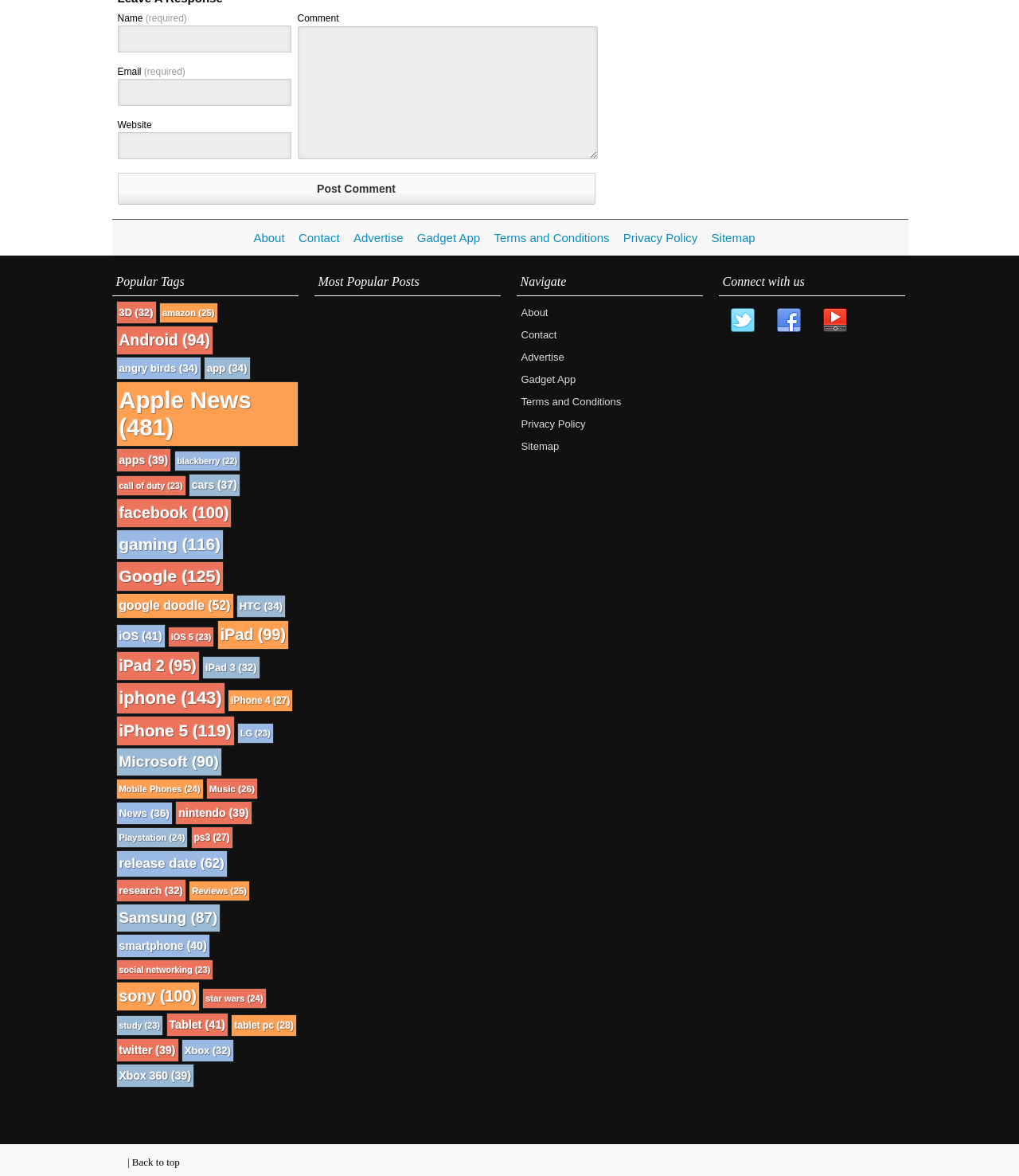Identify the bounding box coordinates of the part that should be clicked to carry out this instruction: "View the 'Popular Tags'".

[0.11, 0.227, 0.293, 0.252]